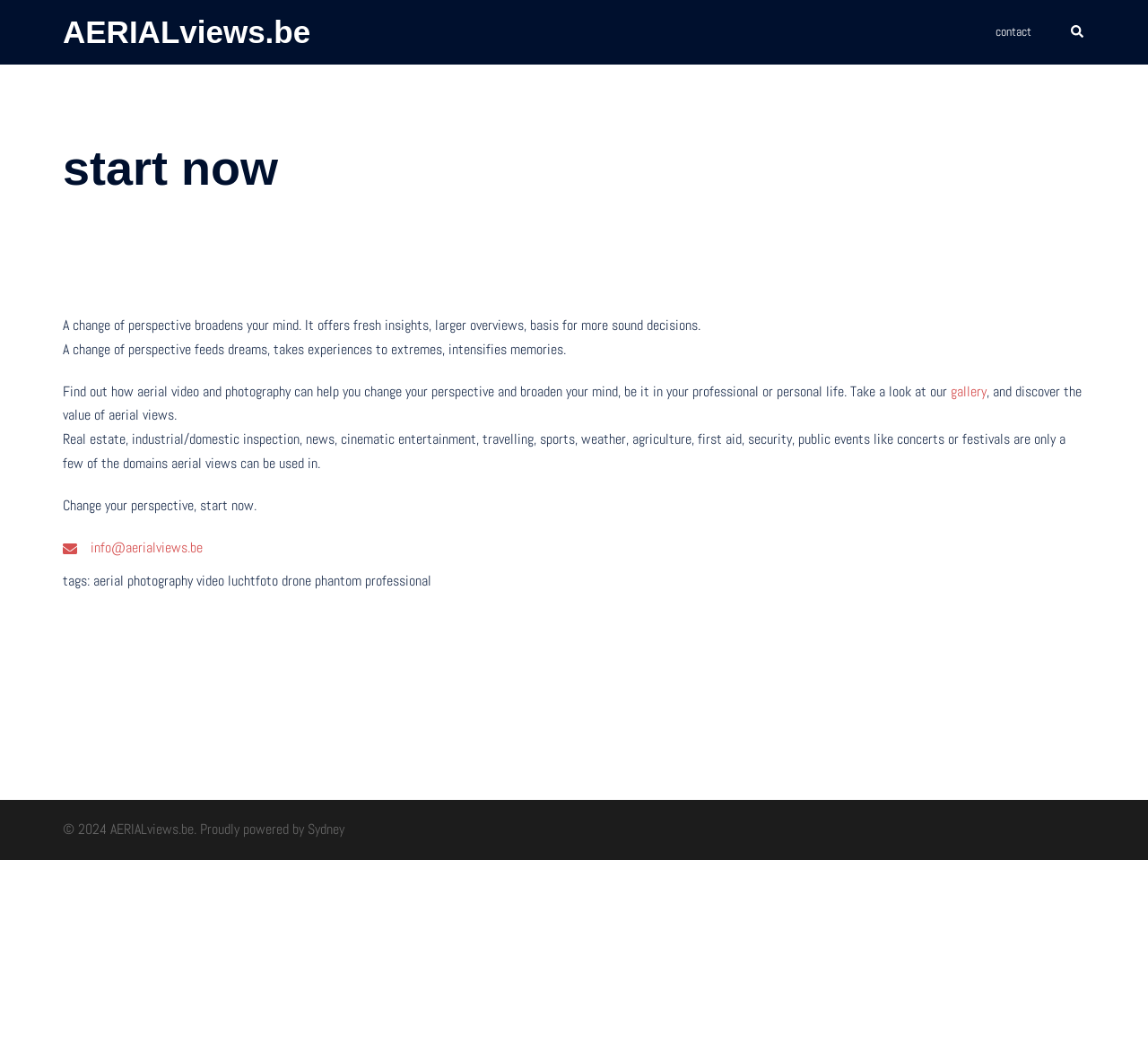Given the element description gallery, specify the bounding box coordinates of the corresponding UI element in the format (top-left x, top-left y, bottom-right x, bottom-right y). All values must be between 0 and 1.

[0.828, 0.363, 0.859, 0.381]